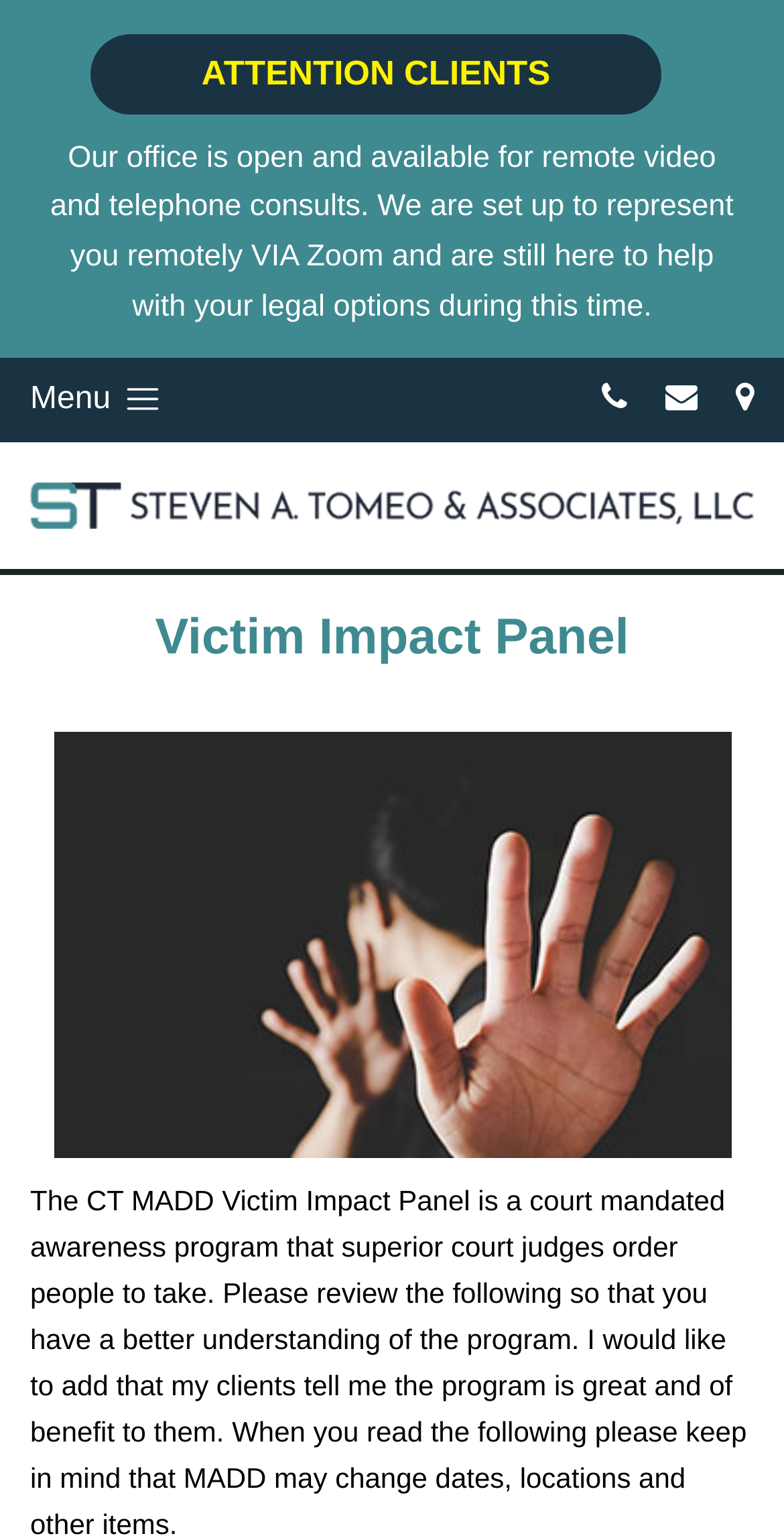Is there a menu button?
Provide an in-depth answer to the question, covering all aspects.

I found a button element with the bounding box coordinates [0.038, 0.244, 0.214, 0.278] that says 'Menu'. This indicates that there is a menu button on the webpage.